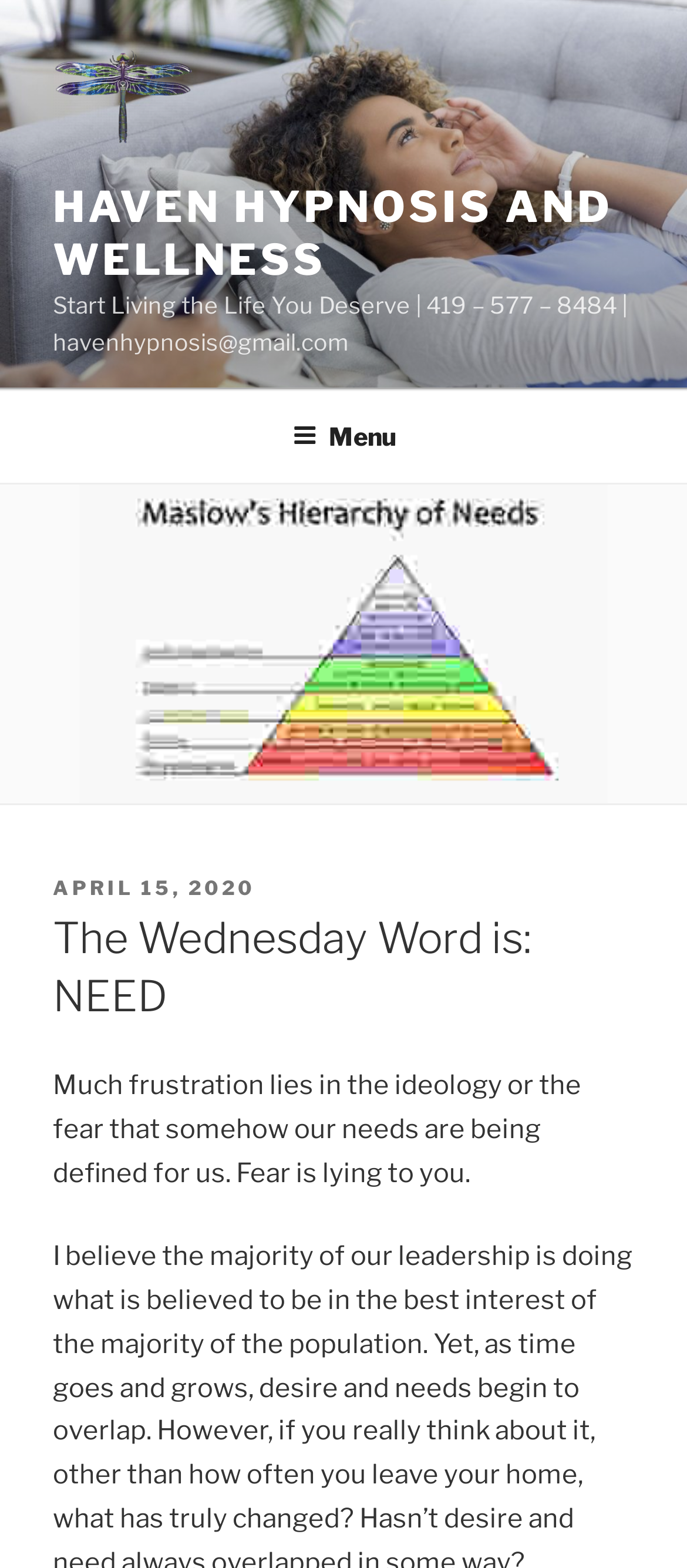Answer the question in a single word or phrase:
What is the phone number on the webpage?

419-577-8484